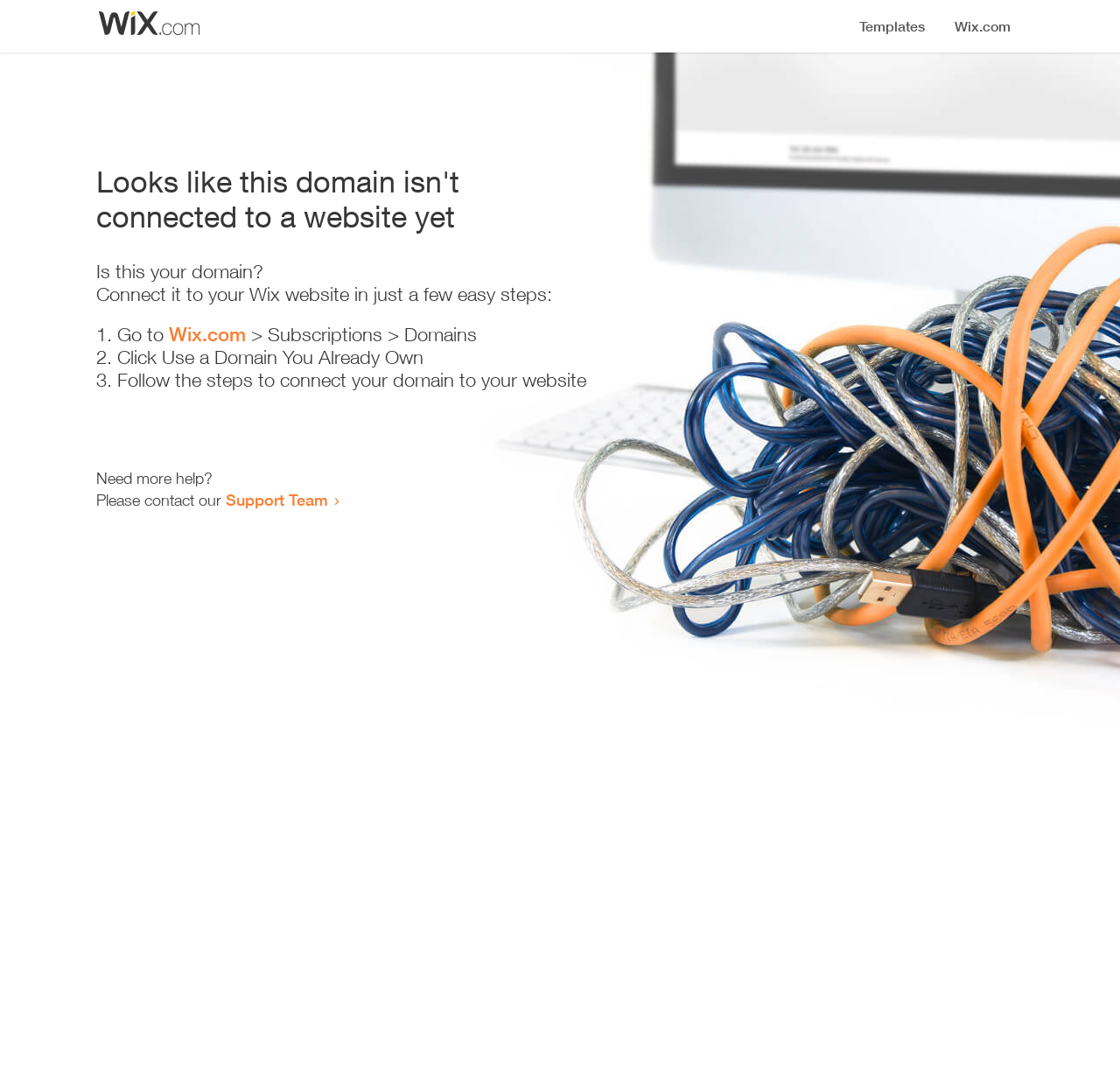From the webpage screenshot, identify the region described by Wix.com. Provide the bounding box coordinates as (top-left x, top-left y, bottom-right x, bottom-right y), with each value being a floating point number between 0 and 1.

[0.151, 0.296, 0.22, 0.317]